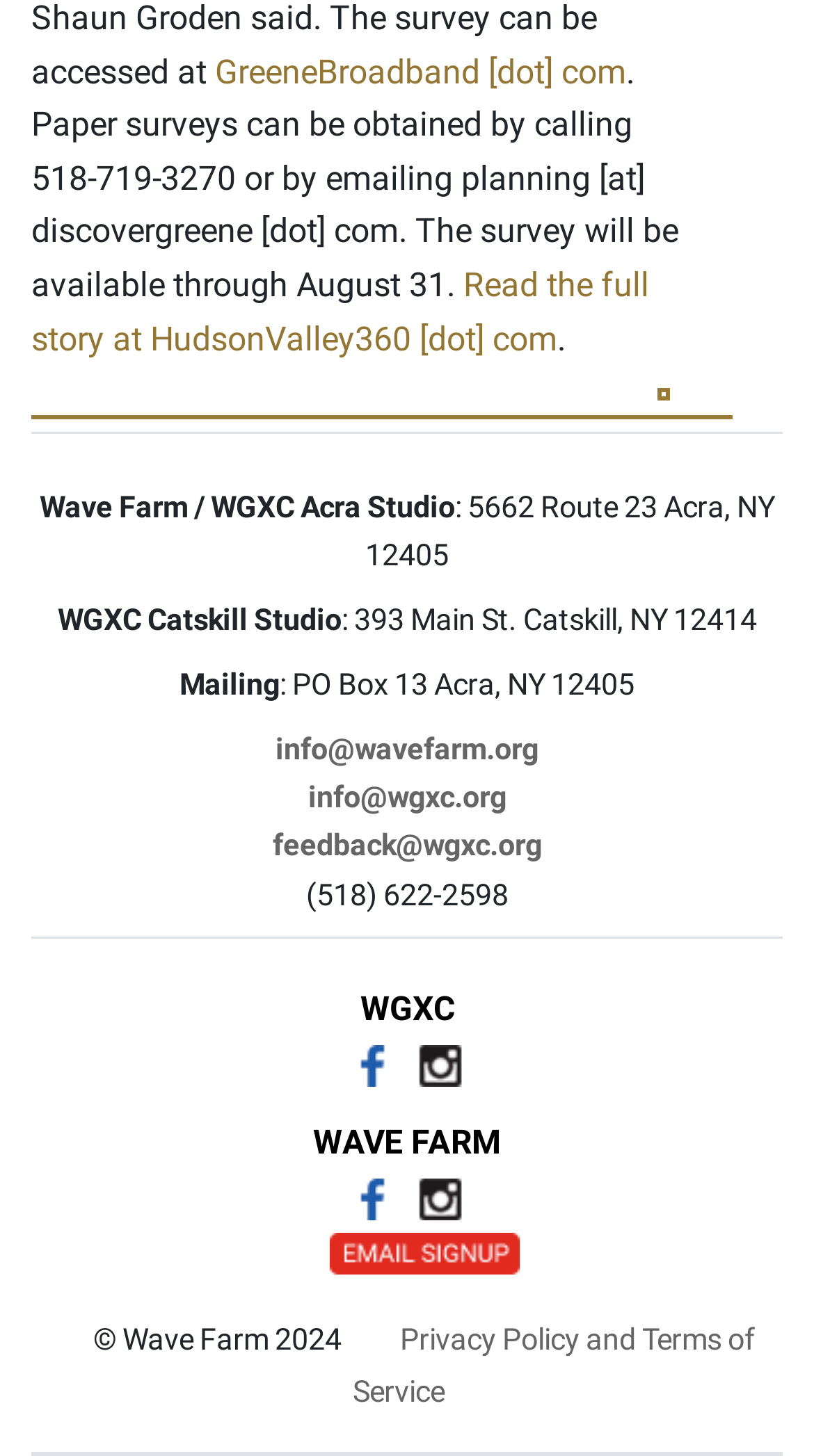Based on what you see in the screenshot, provide a thorough answer to this question: How many studios are listed on the webpage?

The webpage lists two studios: Wave Farm / WGXC Acra Studio and WGXC Catskill Studio, which can be found in the DescriptionListDetail elements.